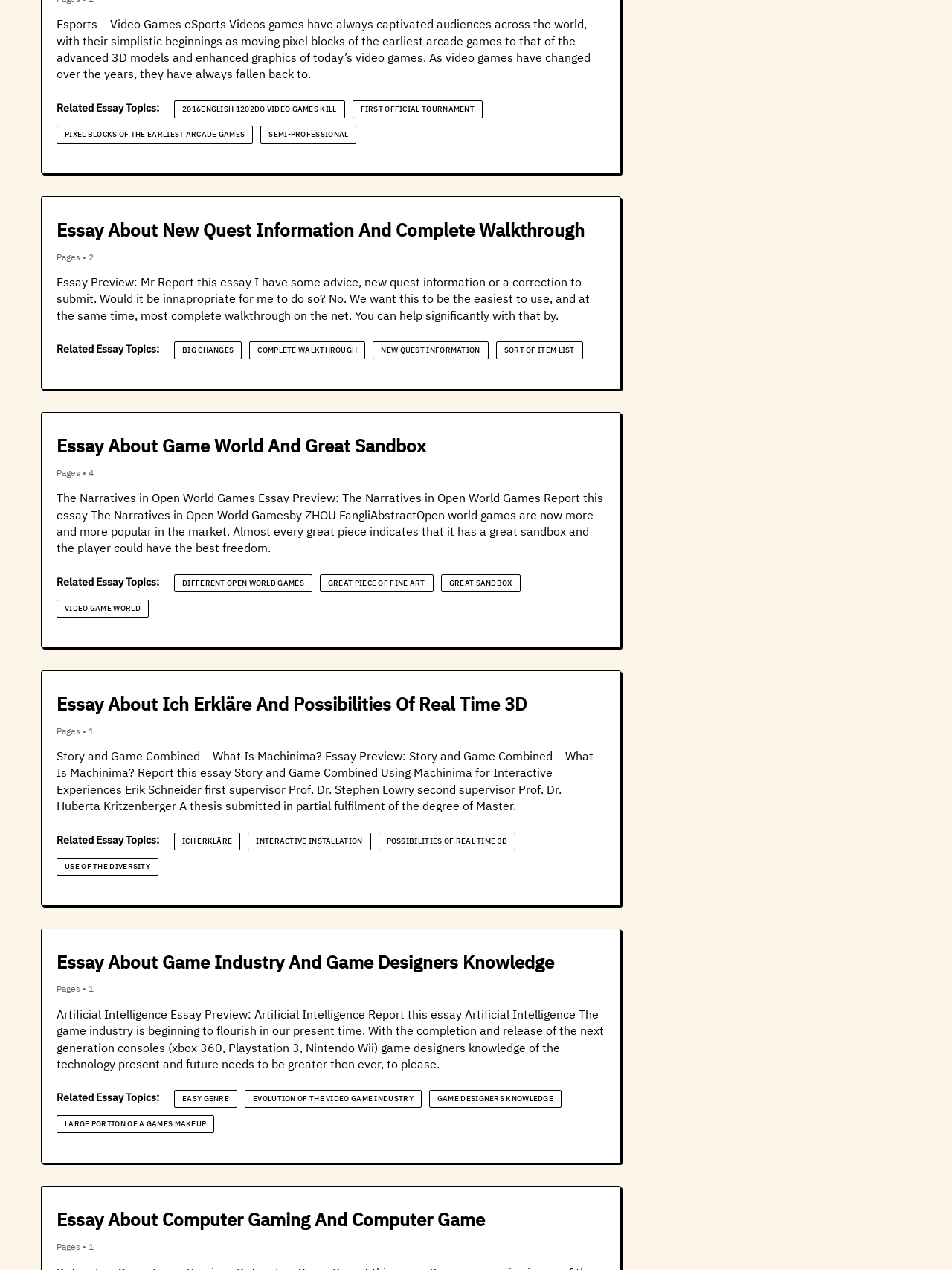Locate the bounding box coordinates of the item that should be clicked to fulfill the instruction: "Click on '2016ENGLISH 1202DO VIDEO GAMES KILL'".

[0.191, 0.082, 0.354, 0.09]